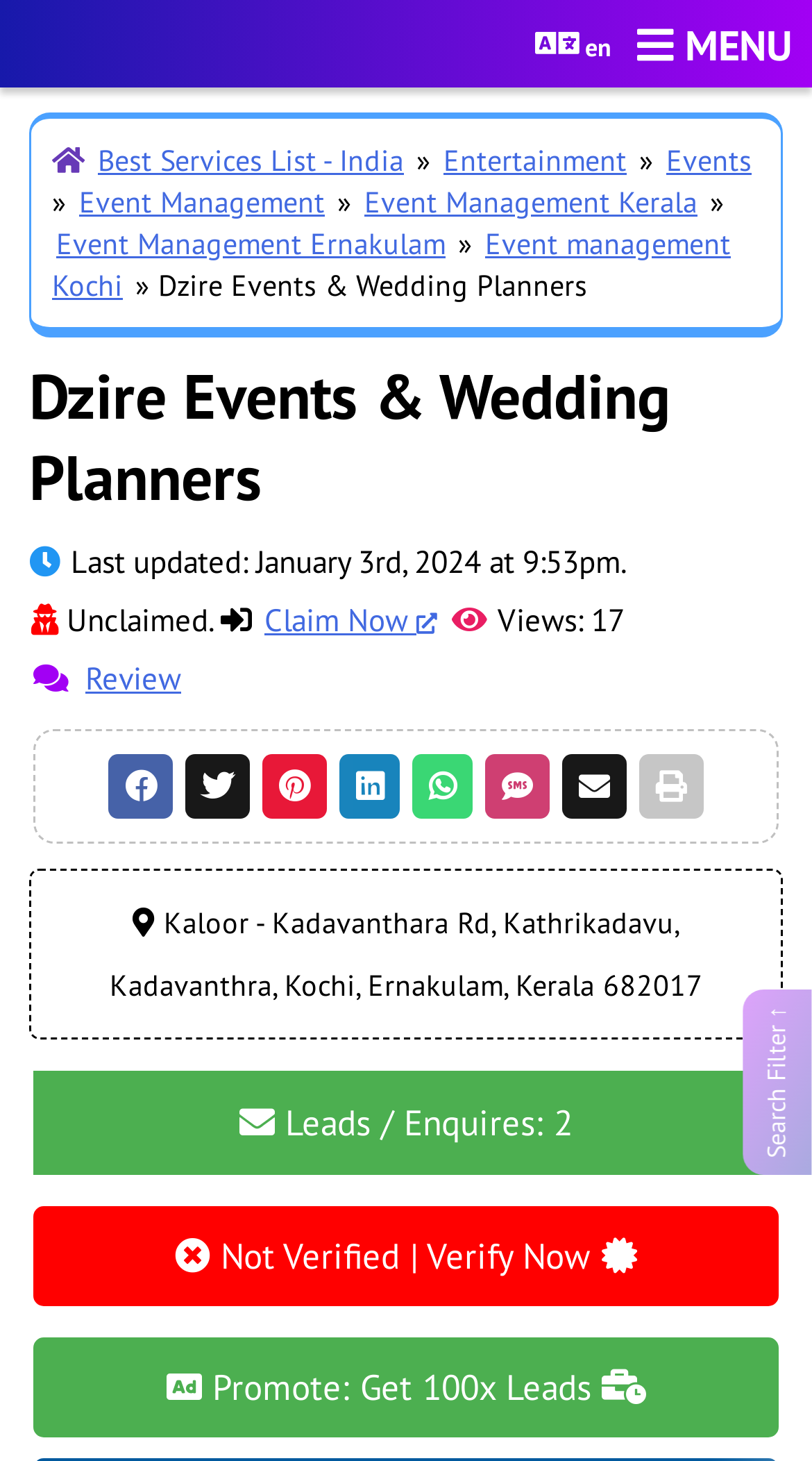Specify the bounding box coordinates of the area to click in order to follow the given instruction: "Claim the business now."

[0.321, 0.408, 0.544, 0.441]